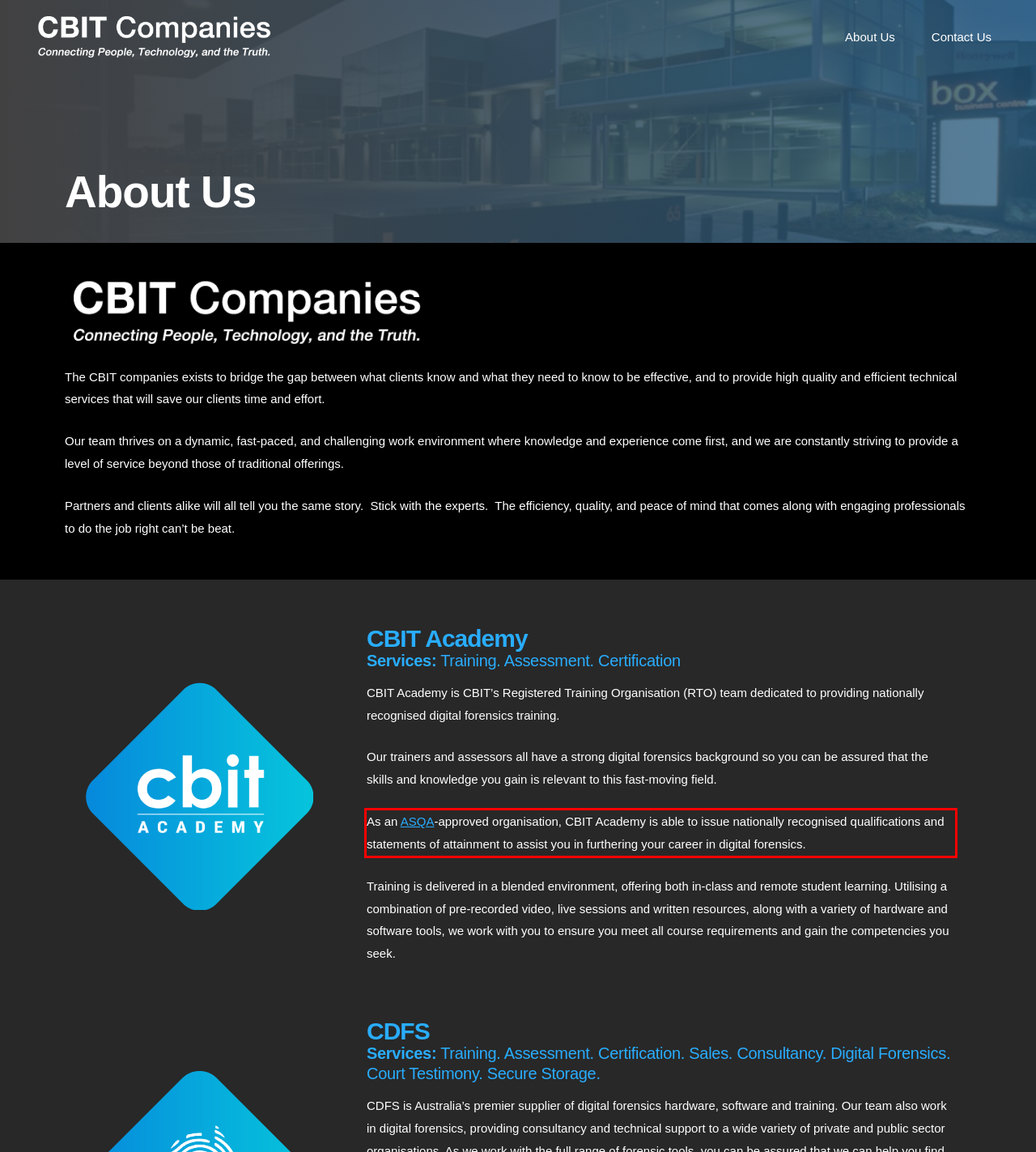You have a screenshot of a webpage with a red bounding box. Use OCR to generate the text contained within this red rectangle.

As an ASQA-approved organisation, CBIT Academy is able to issue nationally recognised qualifications and statements of attainment to assist you in furthering your career in digital forensics.